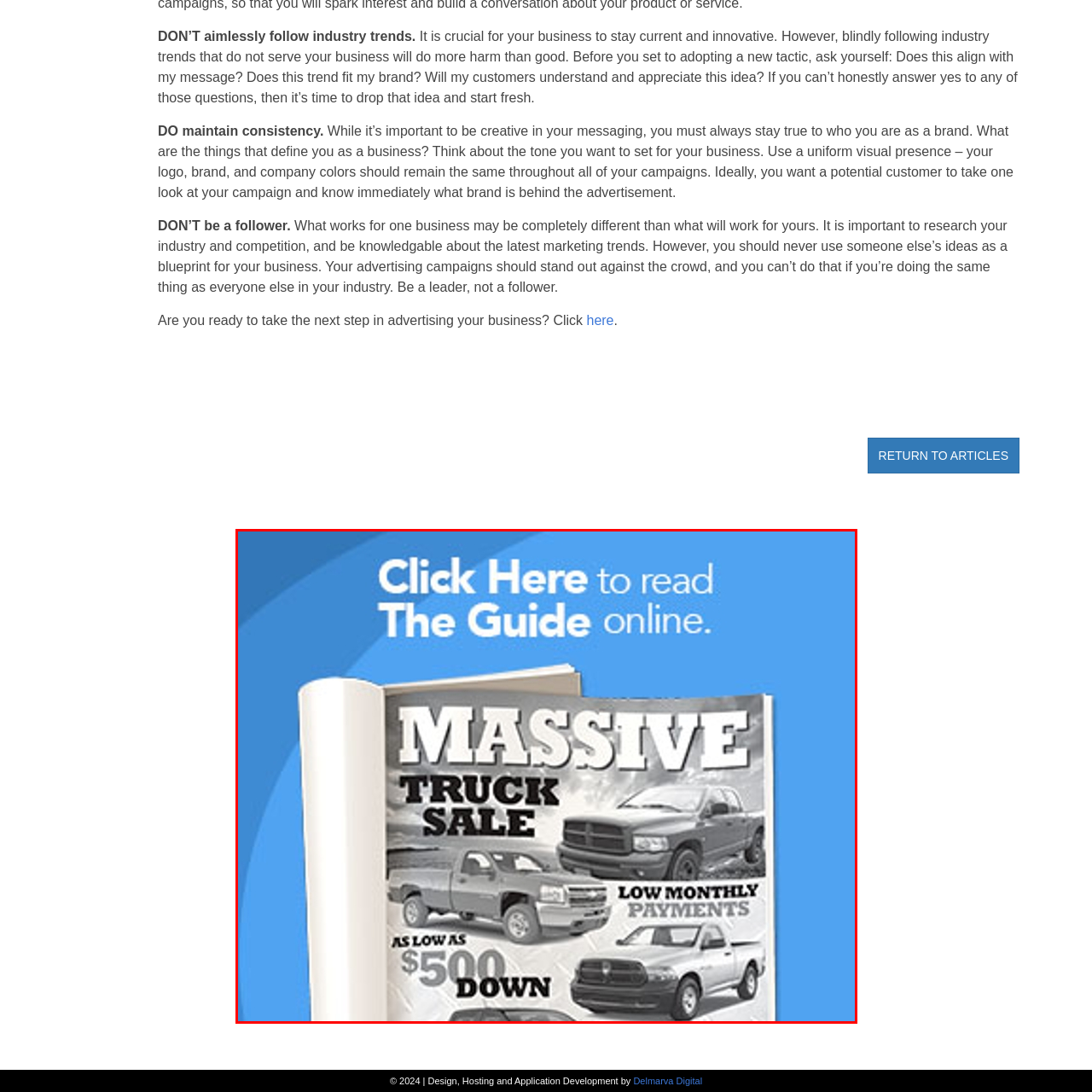Examine the segment of the image contained within the black box and respond comprehensively to the following question, based on the visual content: 
What is the purpose of the call to action?

The purpose of the call to action is to encourage viewers to access more information about the sale, as stated in the caption, which invites viewers to 'Click Here to read The Guide online'.